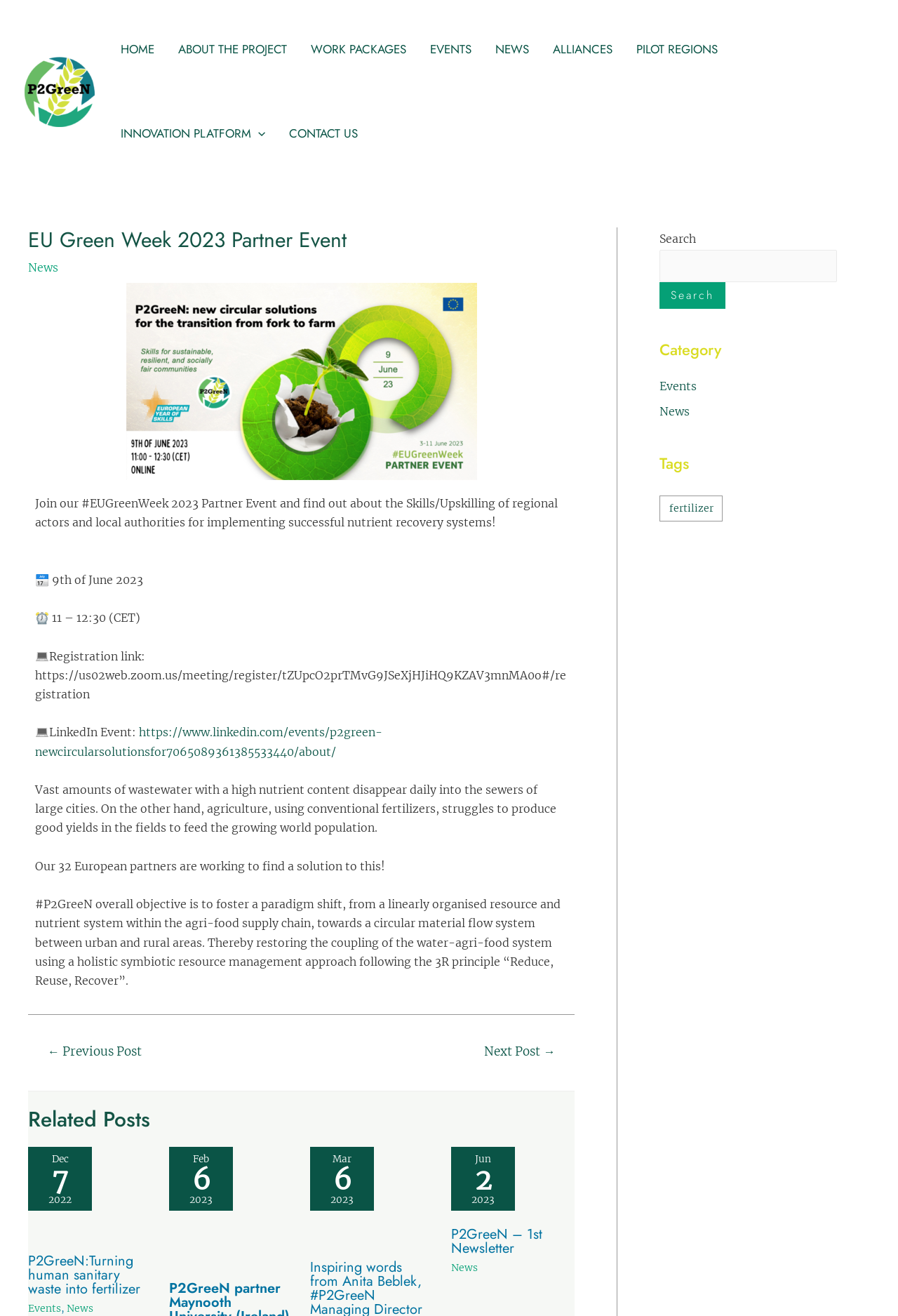What is the focus of the P2GreeN project?
Provide a short answer using one word or a brief phrase based on the image.

Circular material flow